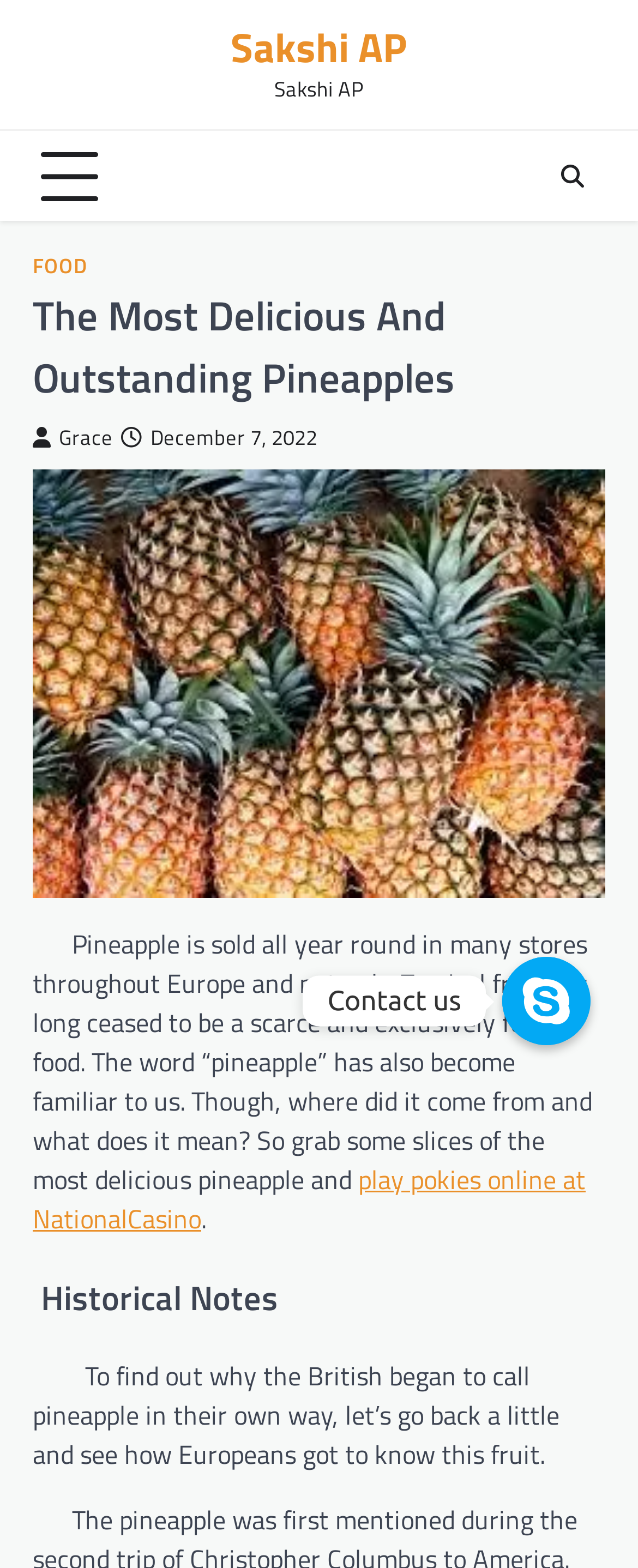Describe every aspect of the webpage comprehensively.

The webpage is about pineapples, with the title "The Most Delicious And Outstanding Pineapples" at the top. Below the title, there is a link to "Sakshi AP" on the left side, and a button on the right side. On the top-right corner, there is a link with a font awesome icon, which expands to show a link to "FOOD".

The main content of the webpage starts with a header that spans almost the entire width of the page. The header contains the title "The Most Delicious And Outstanding Pineapples" and two links on the right side, one with a font awesome icon and a date "December 7, 2022". Below the header, there is a block of text that discusses the availability of pineapples in Europe and their history.

Below the text block, there is a link to "play pokies online at NationalCasino" on the left side, and a small text block with a few dots on the right side. Further down, there is a heading "Historical Notes" that spans almost the entire width of the page, followed by a text block that discusses the history of pineapples in Europe.

At the bottom of the page, there is a link to "Contact us" on the right side, accompanied by an image.